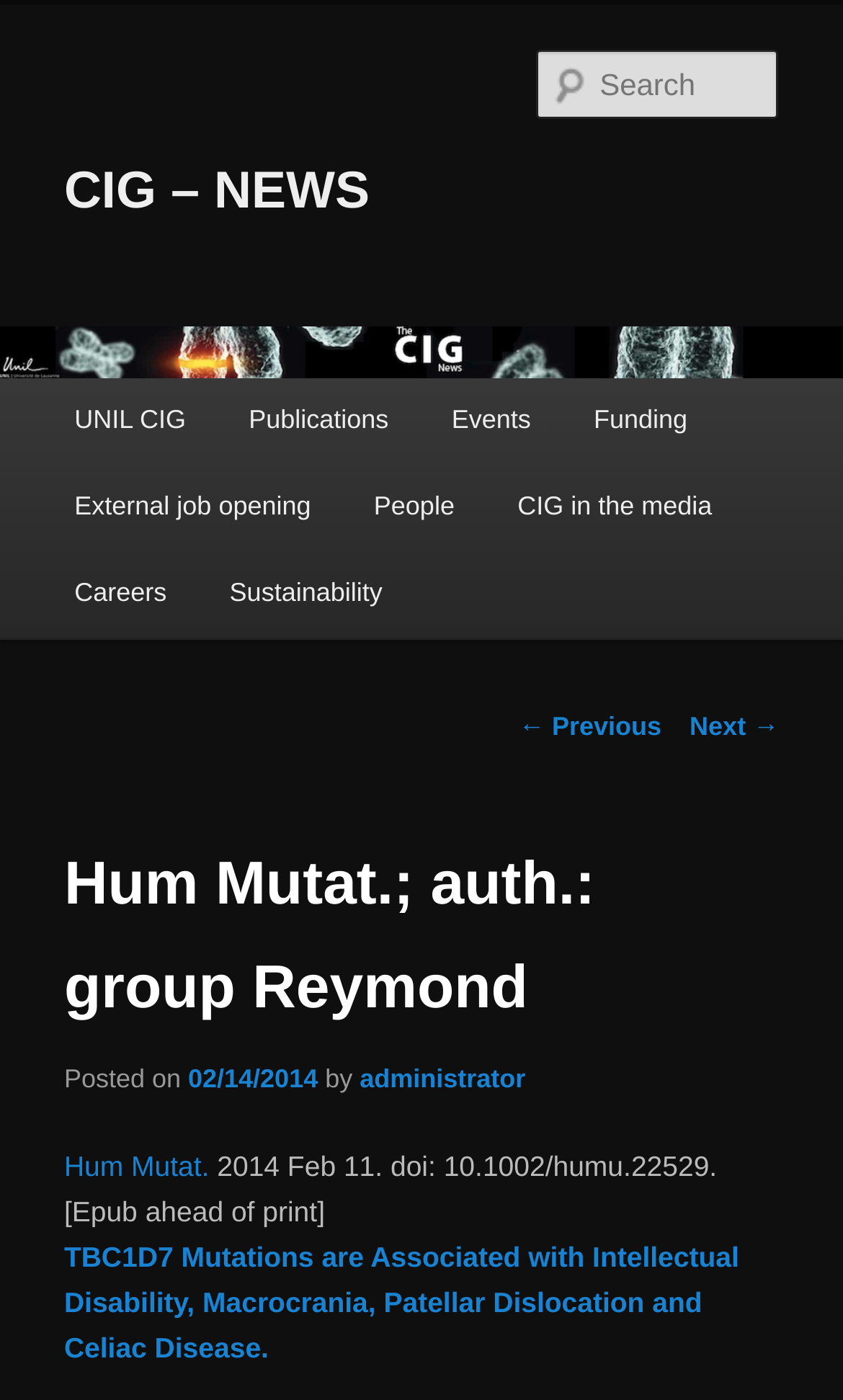Provide the bounding box coordinates of the area you need to click to execute the following instruction: "Search for something".

[0.637, 0.036, 0.924, 0.085]